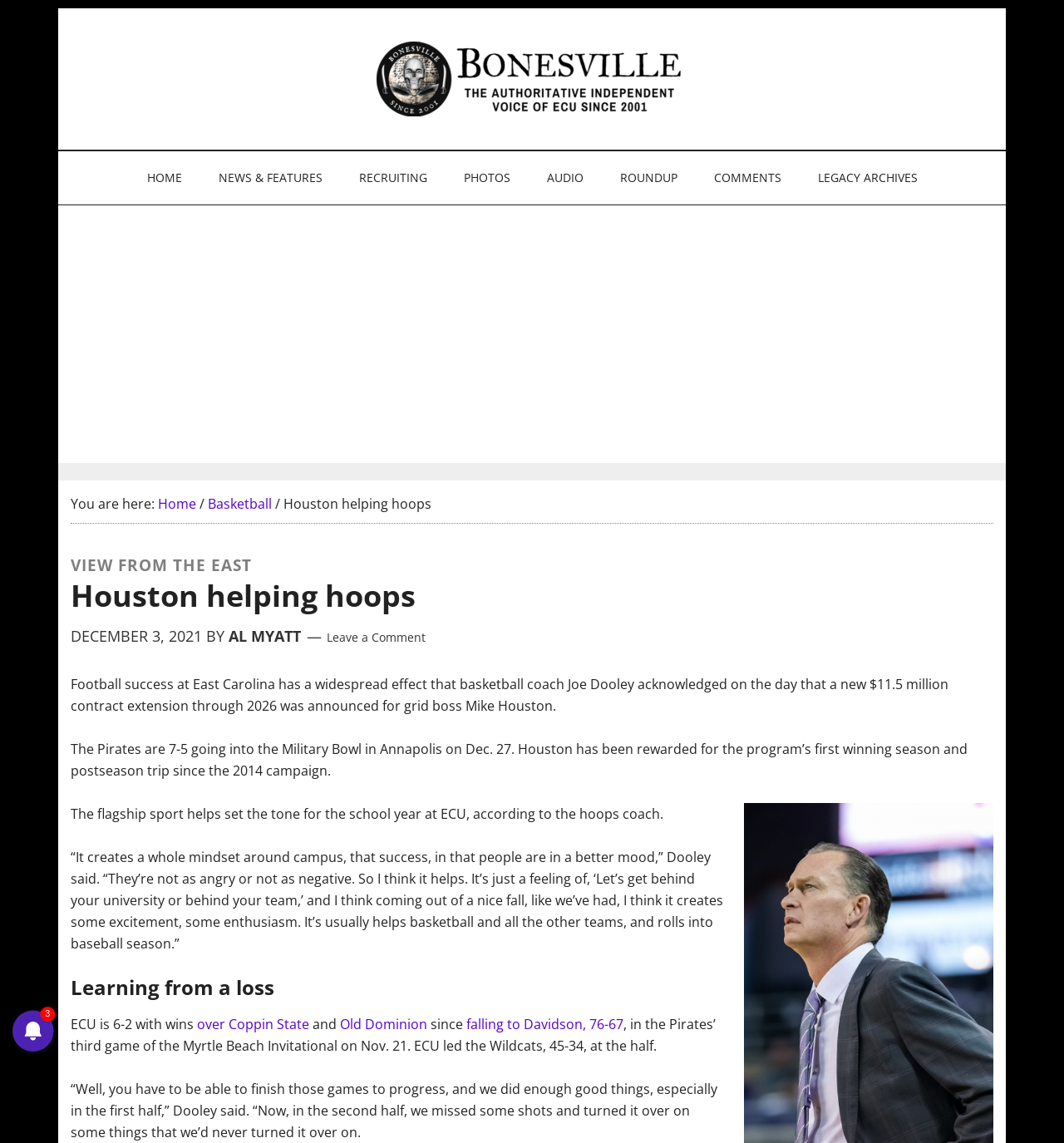What is the current mood of people on campus according to the basketball coach?
Based on the content of the image, thoroughly explain and answer the question.

I found the answer by reading the article's content, specifically the quote from the basketball coach Joe Dooley, who says that football success creates a whole mindset around campus, where people are in a better mood.